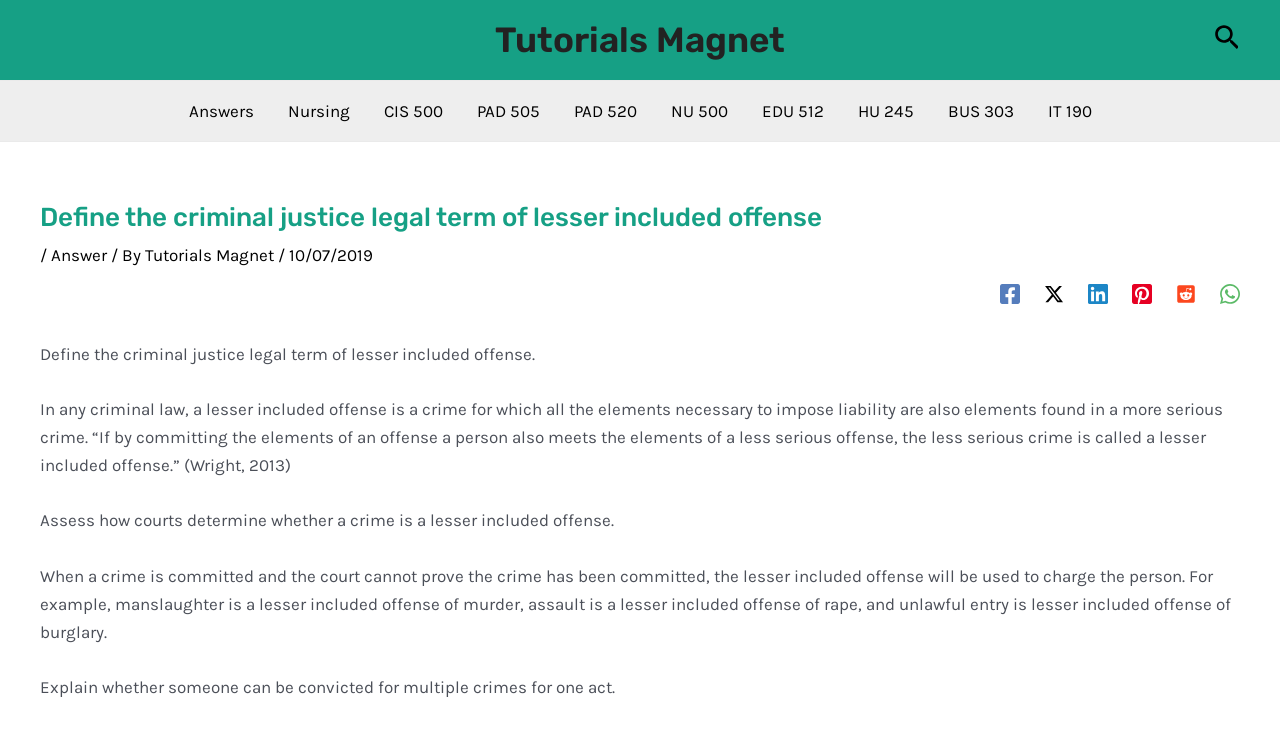Highlight the bounding box coordinates of the element you need to click to perform the following instruction: "Read the definition of lesser included offense."

[0.031, 0.47, 0.418, 0.498]